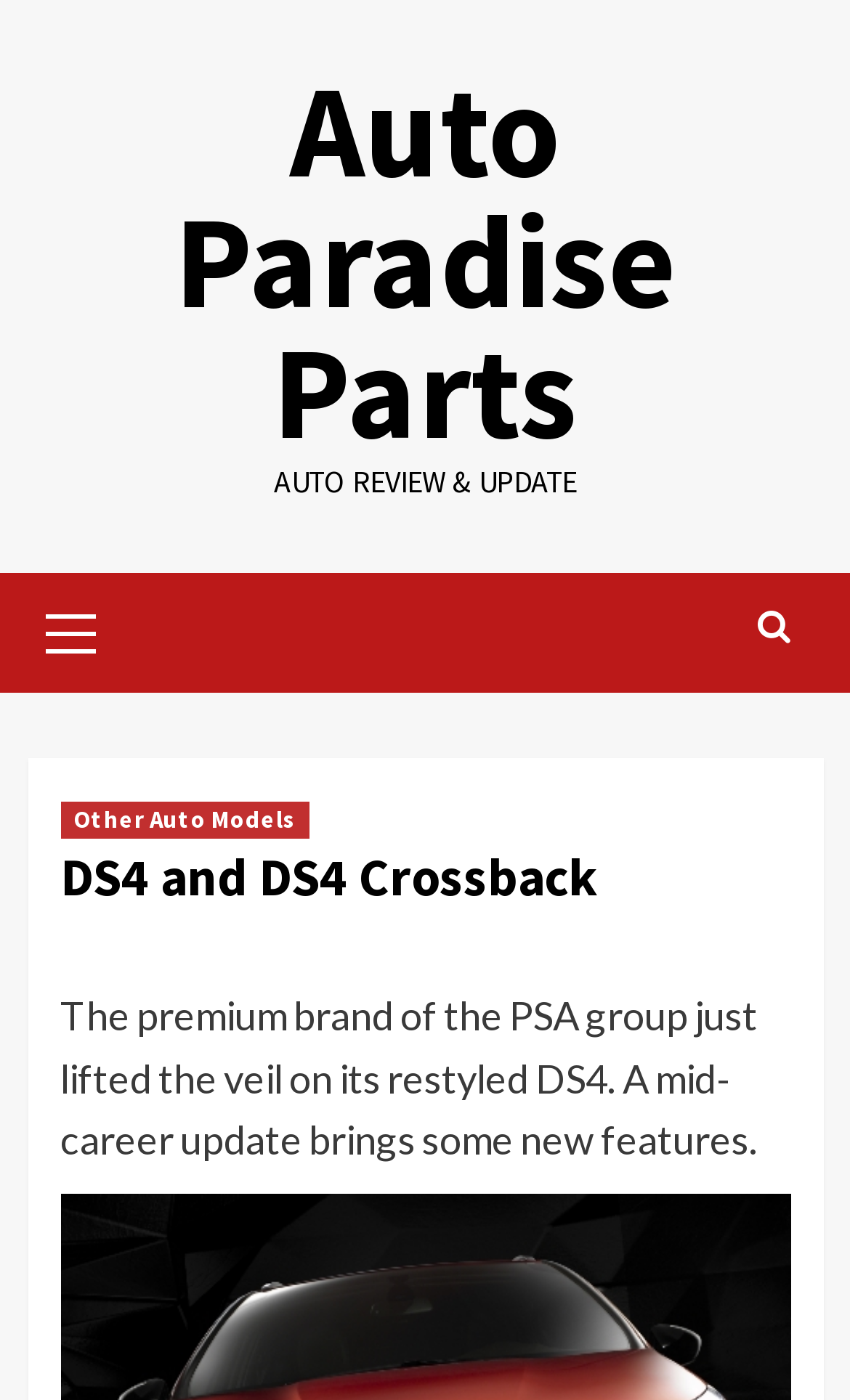What is the brand of the car model?
Look at the screenshot and give a one-word or phrase answer.

PSA